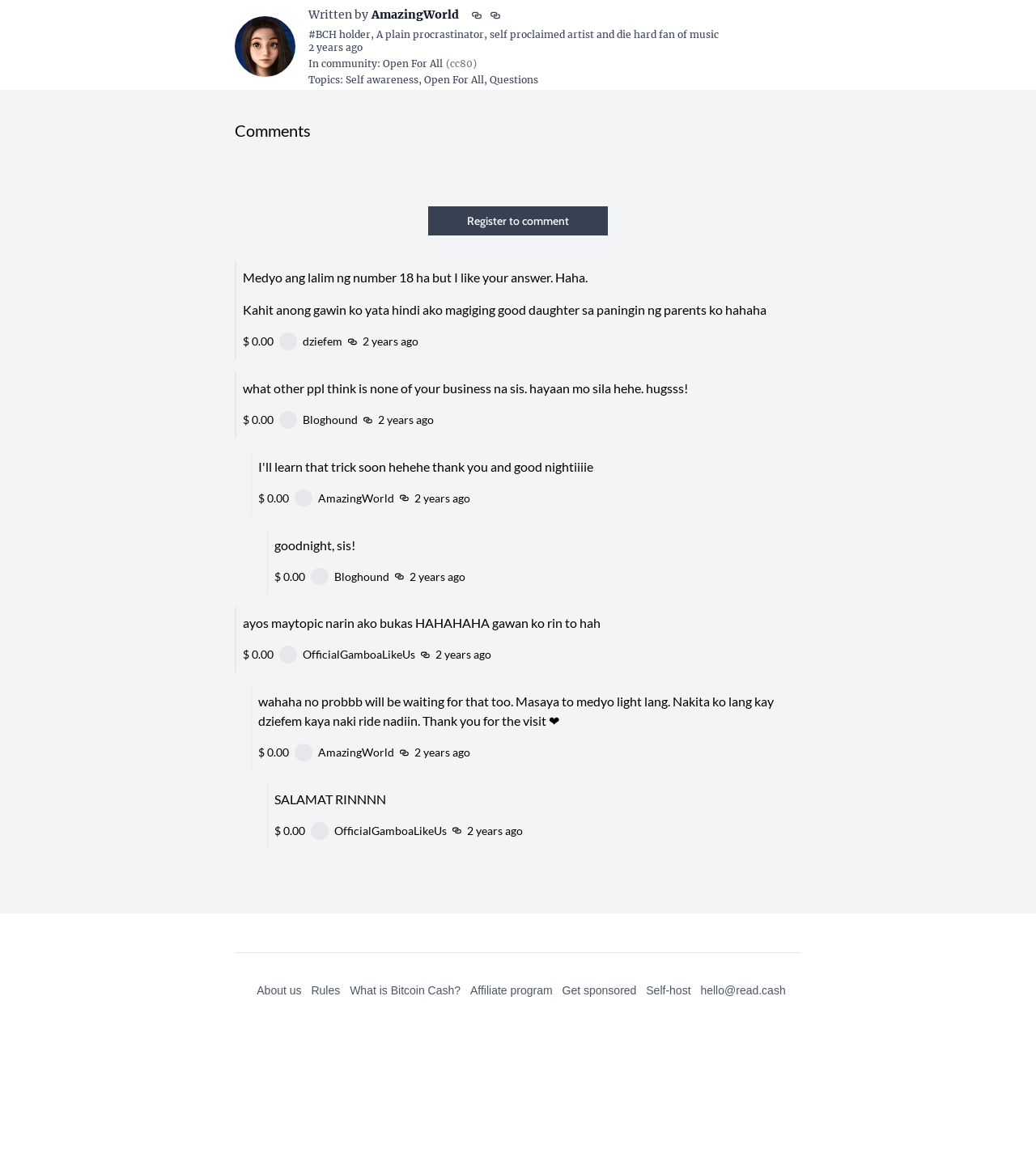Please mark the bounding box coordinates of the area that should be clicked to carry out the instruction: "Check the 'Comments' section".

[0.227, 0.102, 0.773, 0.121]